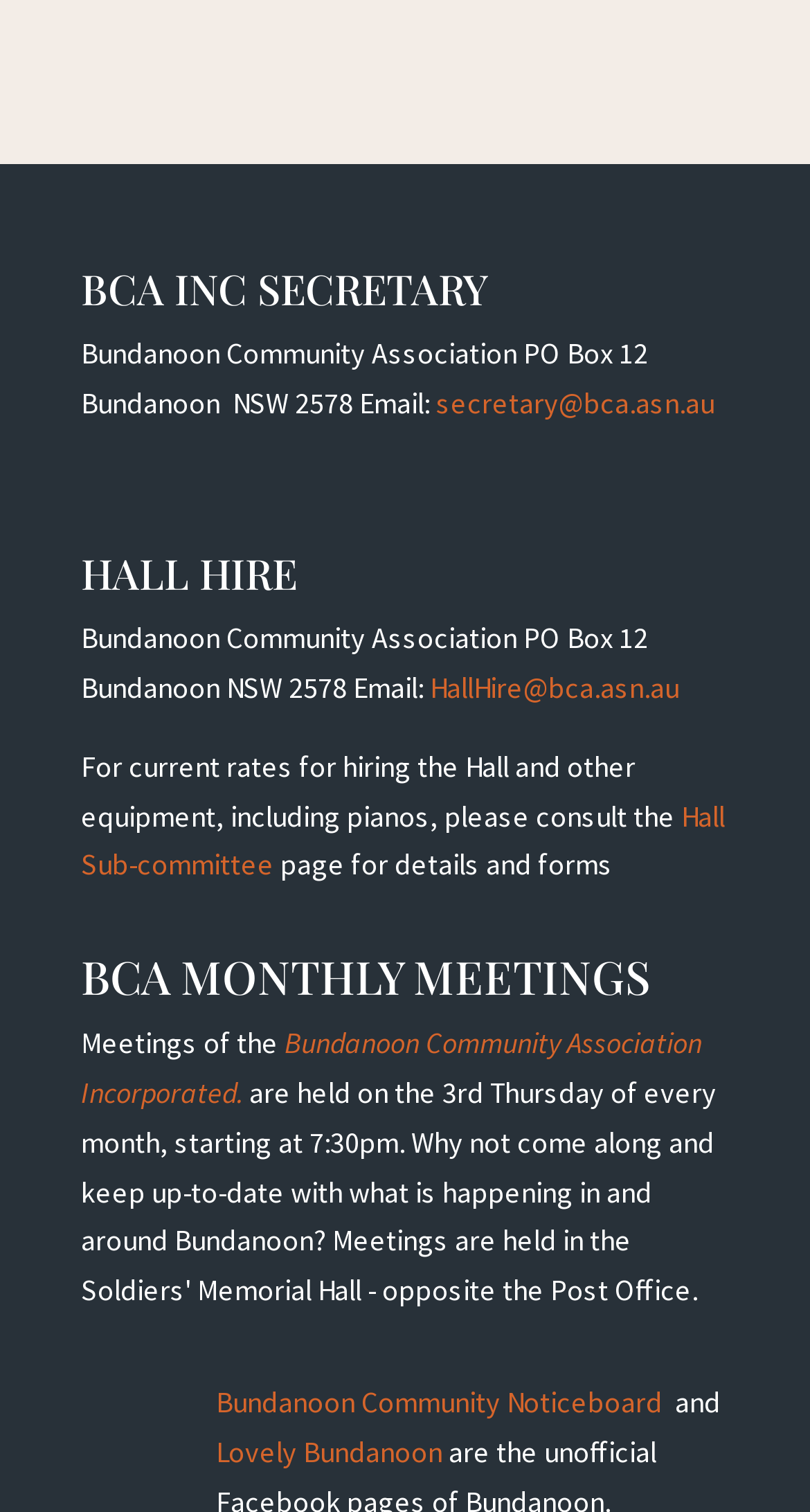Please look at the image and answer the question with a detailed explanation: What is the name of the theme used to design the website?

I found the name of the theme used to design the website by looking at the footer of the page, which has a credit that says 'Designed by Elegant Themes'.